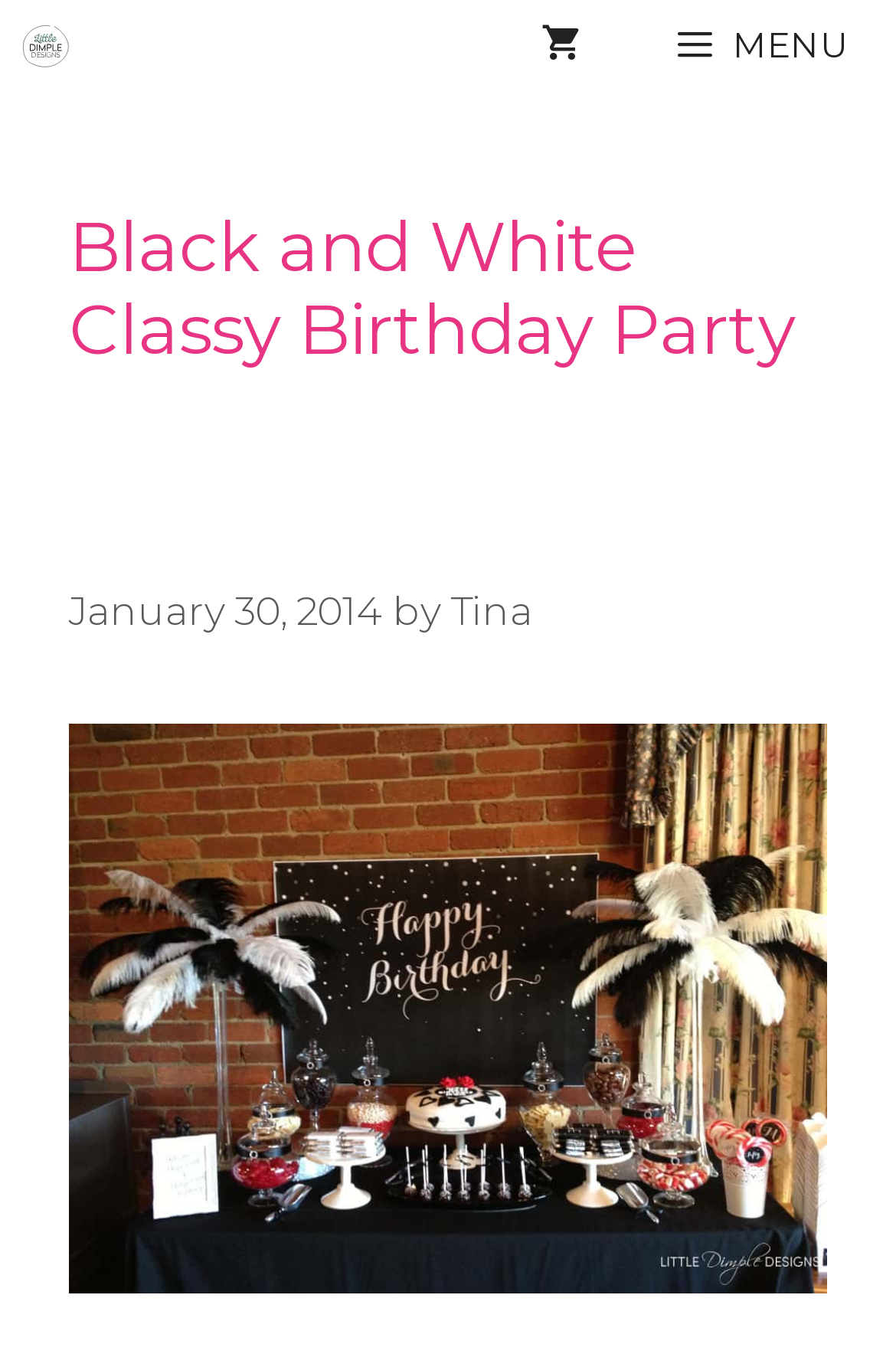Given the element description, predict the bounding box coordinates in the format (top-left x, top-left y, bottom-right x, bottom-right y), using floating point numbers between 0 and 1: title="Little Dimple Designs"

[0.026, 0.0, 0.077, 0.068]